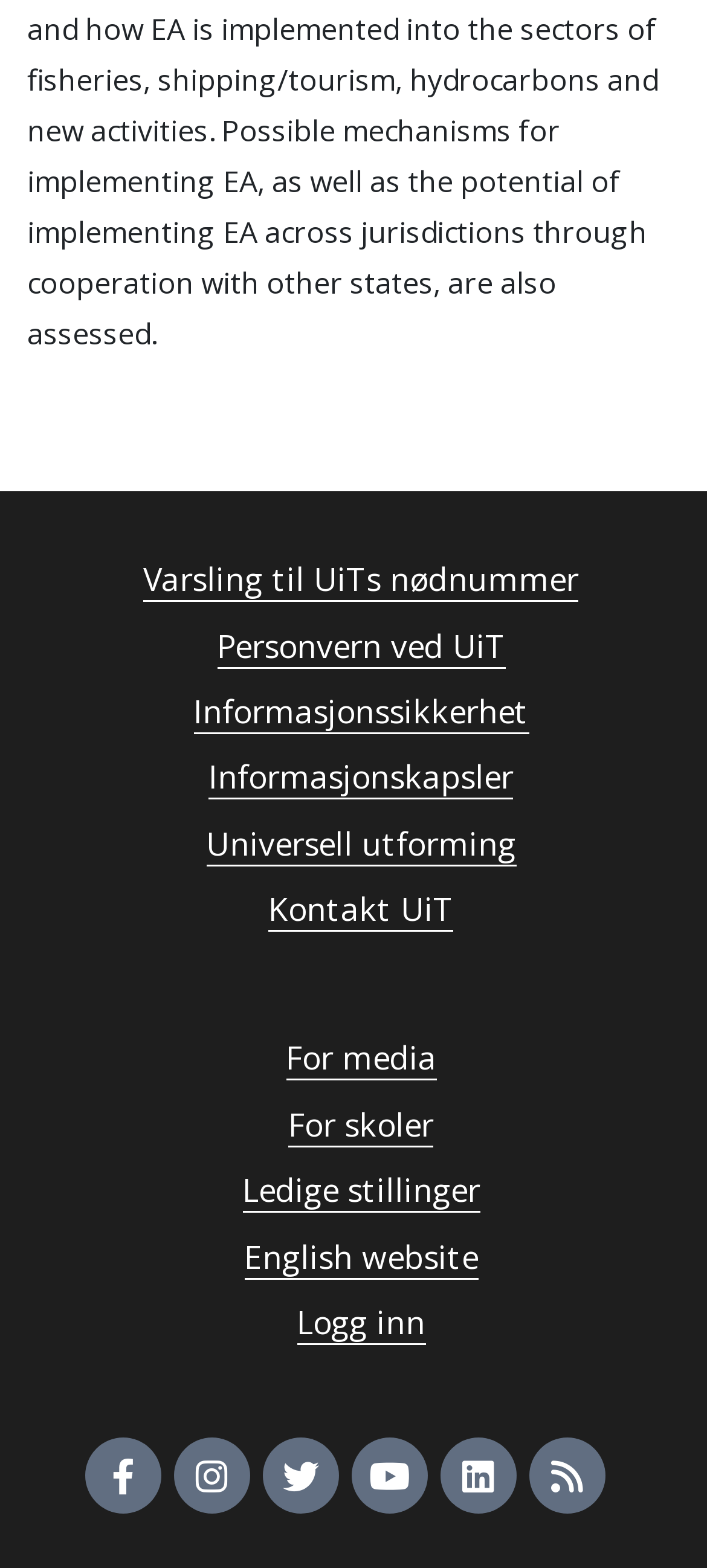Locate the bounding box coordinates of the clickable region to complete the following instruction: "Go to English website."

[0.345, 0.788, 0.676, 0.814]